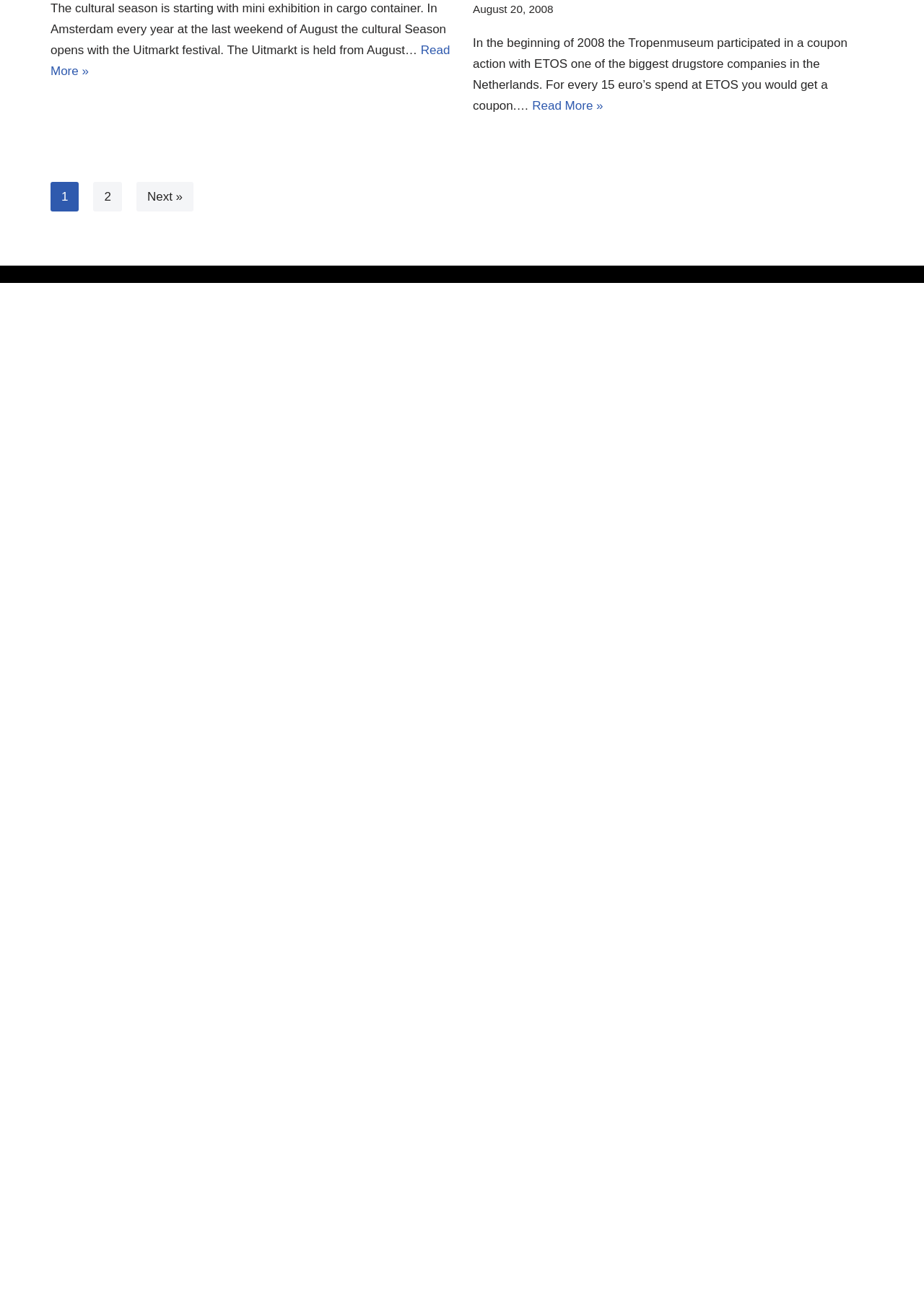Answer the question with a single word or phrase: 
What is the position of the 'Next »' link?

Bottom right